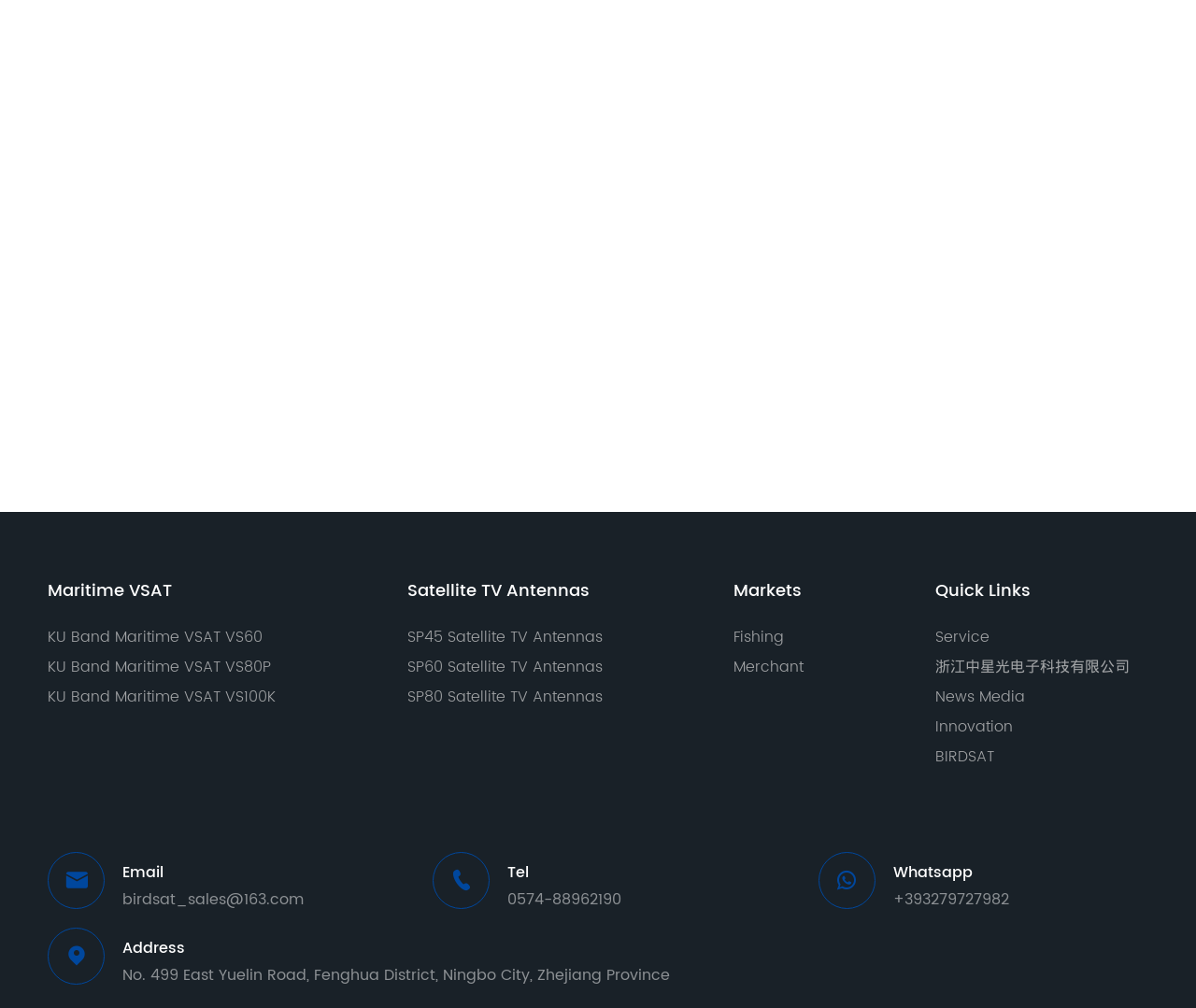Pinpoint the bounding box coordinates of the area that must be clicked to complete this instruction: "Visit Satellite TV Antennas".

[0.34, 0.573, 0.504, 0.601]